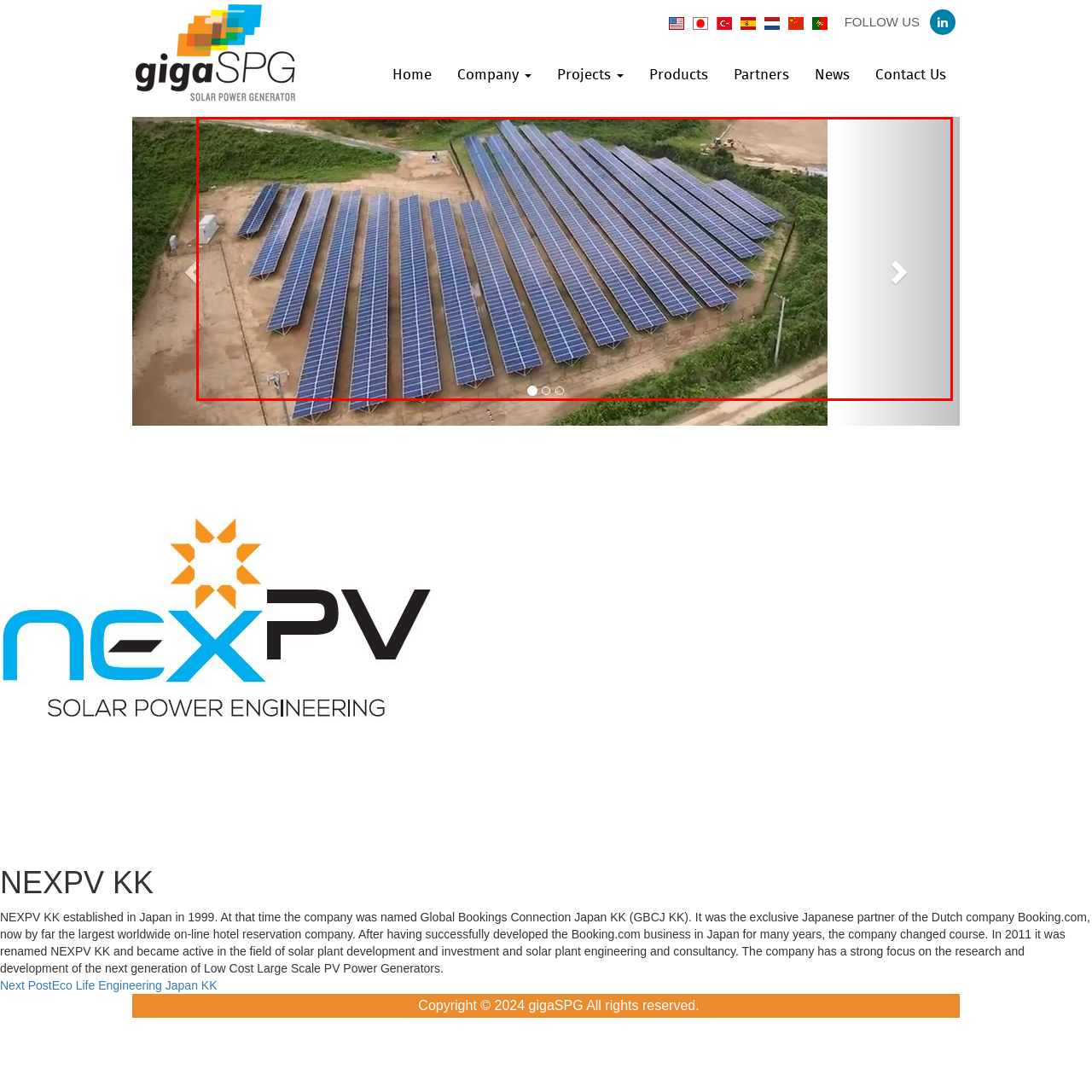Pay attention to the image encircled in red and give a thorough answer to the subsequent question, informed by the visual details in the image:
What is happening in the background of the image?

The caption states that in the background, some construction or maintenance activities can be observed, indicating ongoing work to optimize solar energy production.